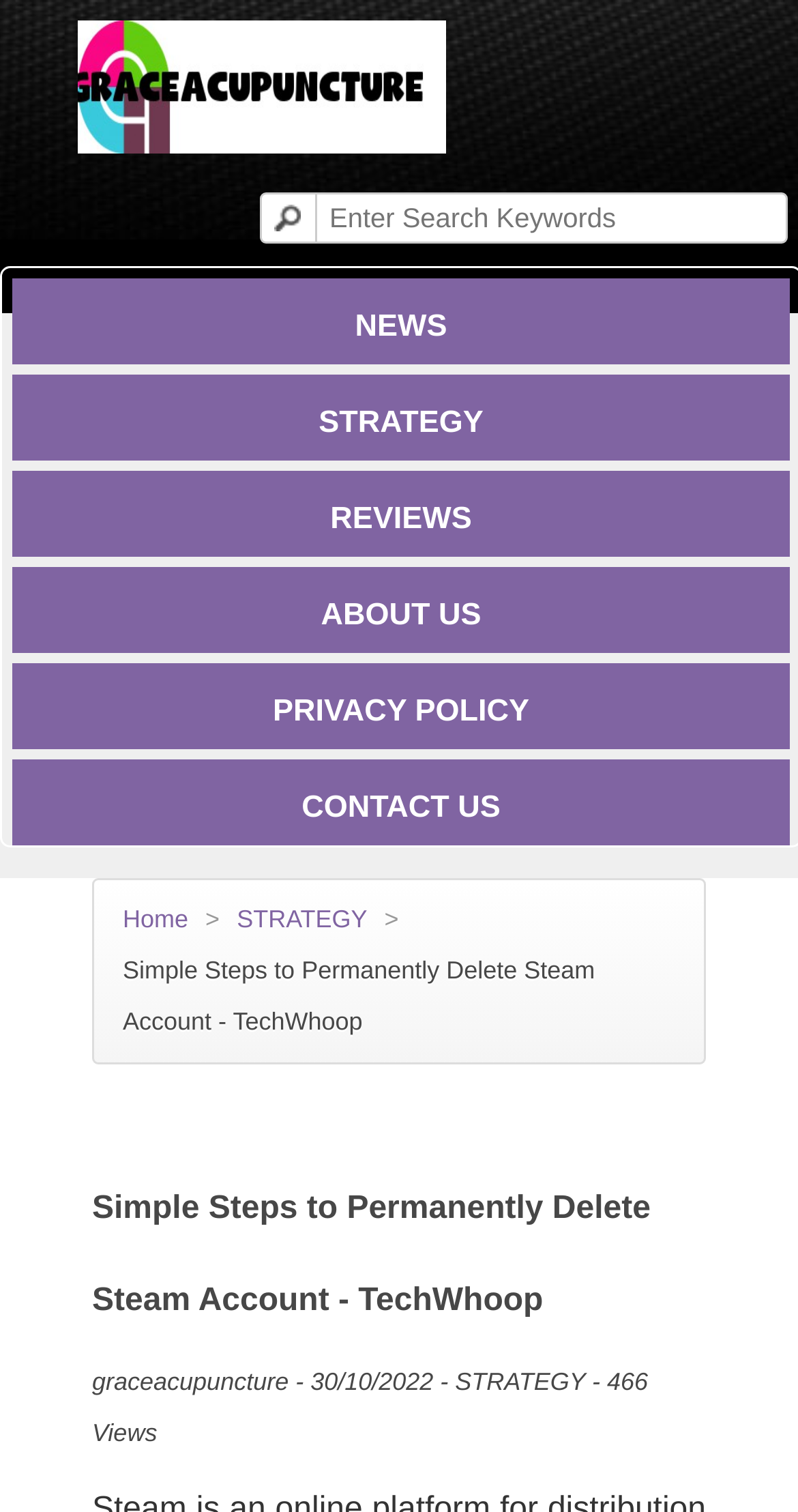Provide the bounding box coordinates for the UI element described in this sentence: "name="s" placeholder="Enter Search Keywords"". The coordinates should be four float values between 0 and 1, i.e., [left, top, right, bottom].

[0.326, 0.127, 0.987, 0.161]